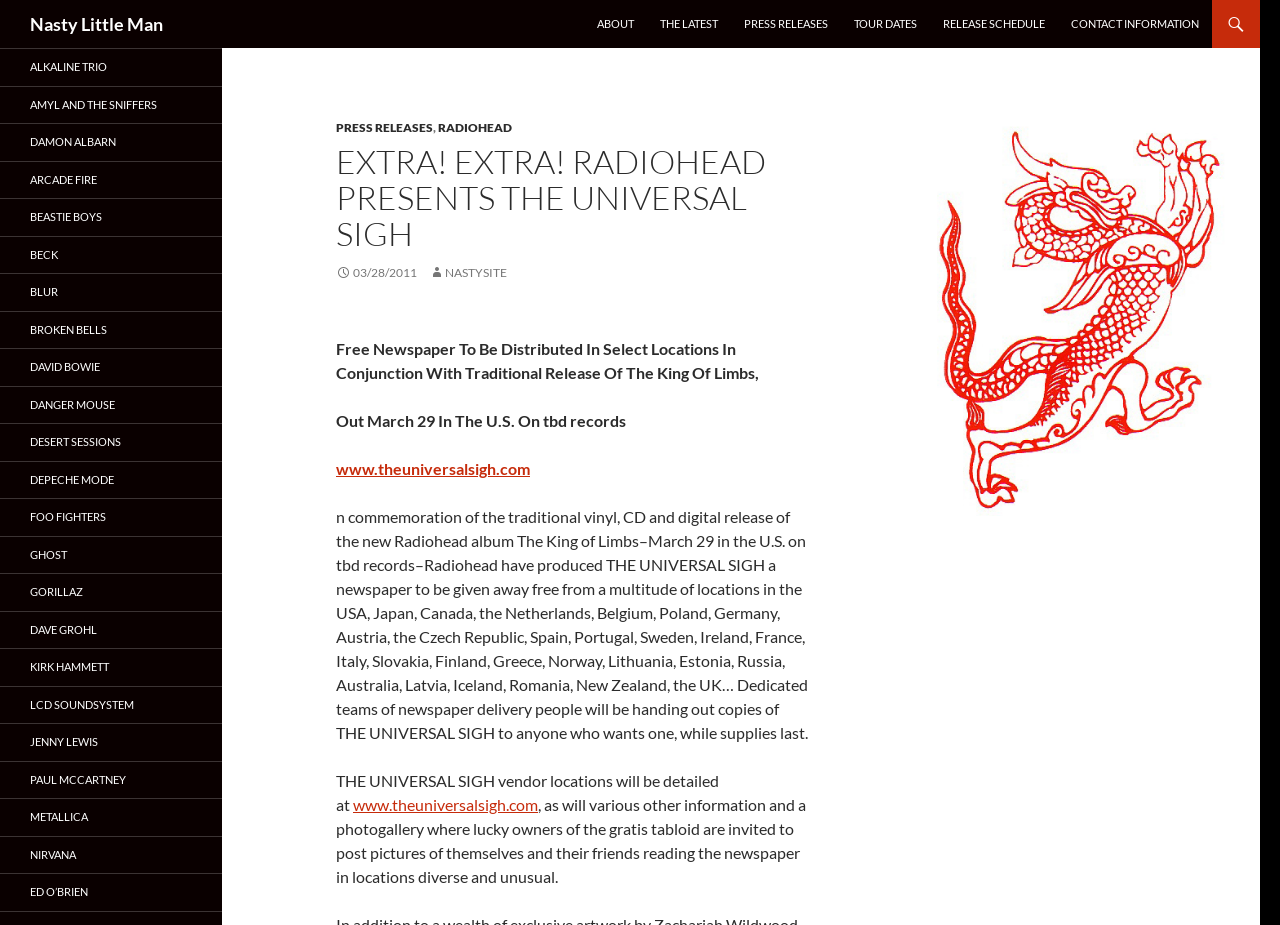Construct a comprehensive description capturing every detail on the webpage.

This webpage appears to be a promotional page for Radiohead's album "The King of Limbs" and a free newspaper called "The Universal Sigh". At the top, there is a heading that reads "Nasty Little Man" and a link to the same name. Below this, there are several links to different sections of the website, including "ABOUT", "THE LATEST", "PRESS RELEASES", "TOUR DATES", "RELEASE SCHEDULE", and "CONTACT INFORMATION".

In the main content area, there is a header that reads "EXTRA! EXTRA! RADIOHEAD PRESENTS THE UNIVERSAL SIGH". Below this, there is a link to "PRESS RELEASES" and another link to "RADIOHEAD". There is also a date "03/28/2011" with an icon. 

The main text area describes the free newspaper "The Universal Sigh" which will be distributed in various locations in conjunction with the traditional release of the album. The text explains that the newspaper will be given away for free and that dedicated teams will be handing out copies. It also mentions that vendor locations will be detailed on a website, and that there will be a photo gallery where people can post pictures of themselves reading the newspaper.

On the right side of the page, there is a list of links to various artists and bands, including Alkaline Trio, Amyl and the Sniffers, Damon Albarn, Arcade Fire, and many others.